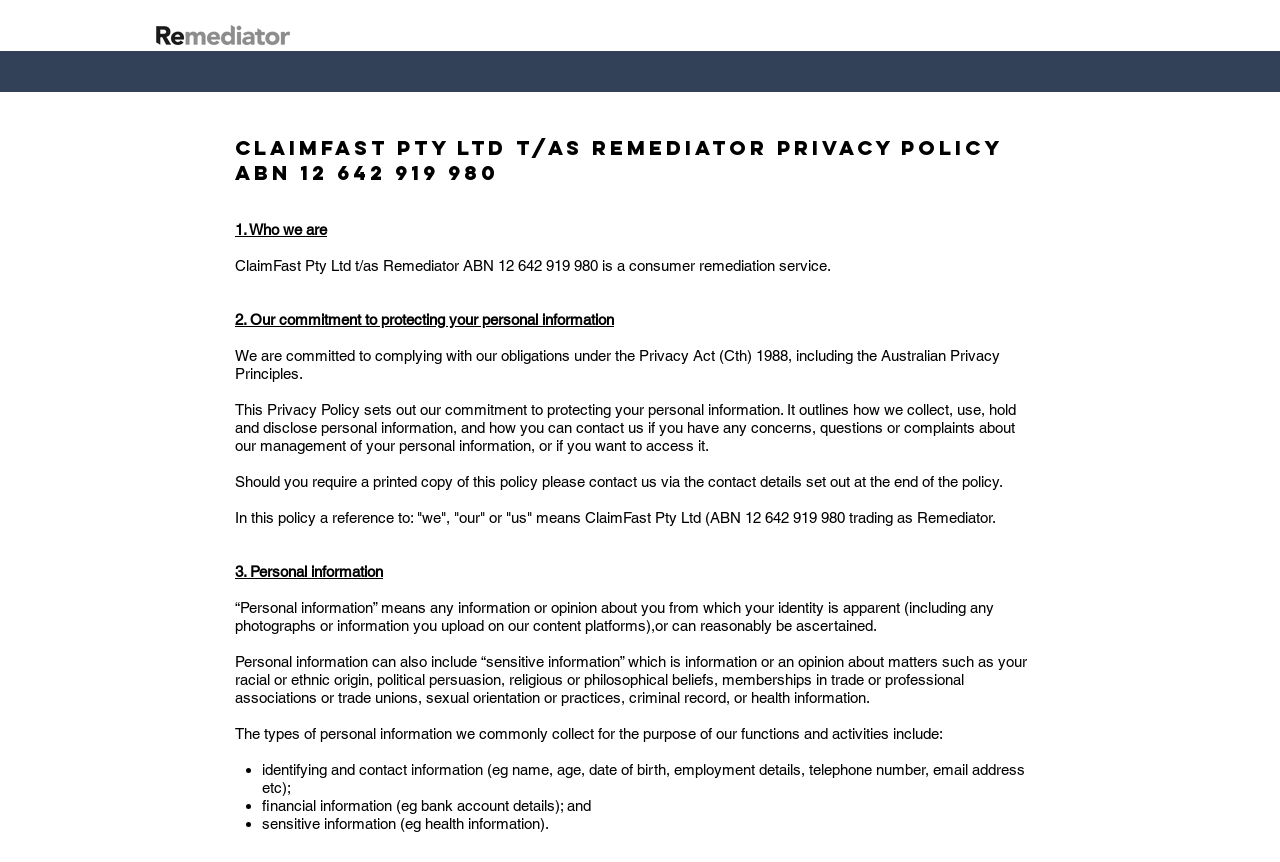Please analyze the image and provide a thorough answer to the question:
What is the ABN of the company?

The ABN of the company is mentioned in the StaticText element with the text 'ABN 12 642 919 980' at the top of the webpage, which indicates that the ABN of the company is 12 642 919 980.